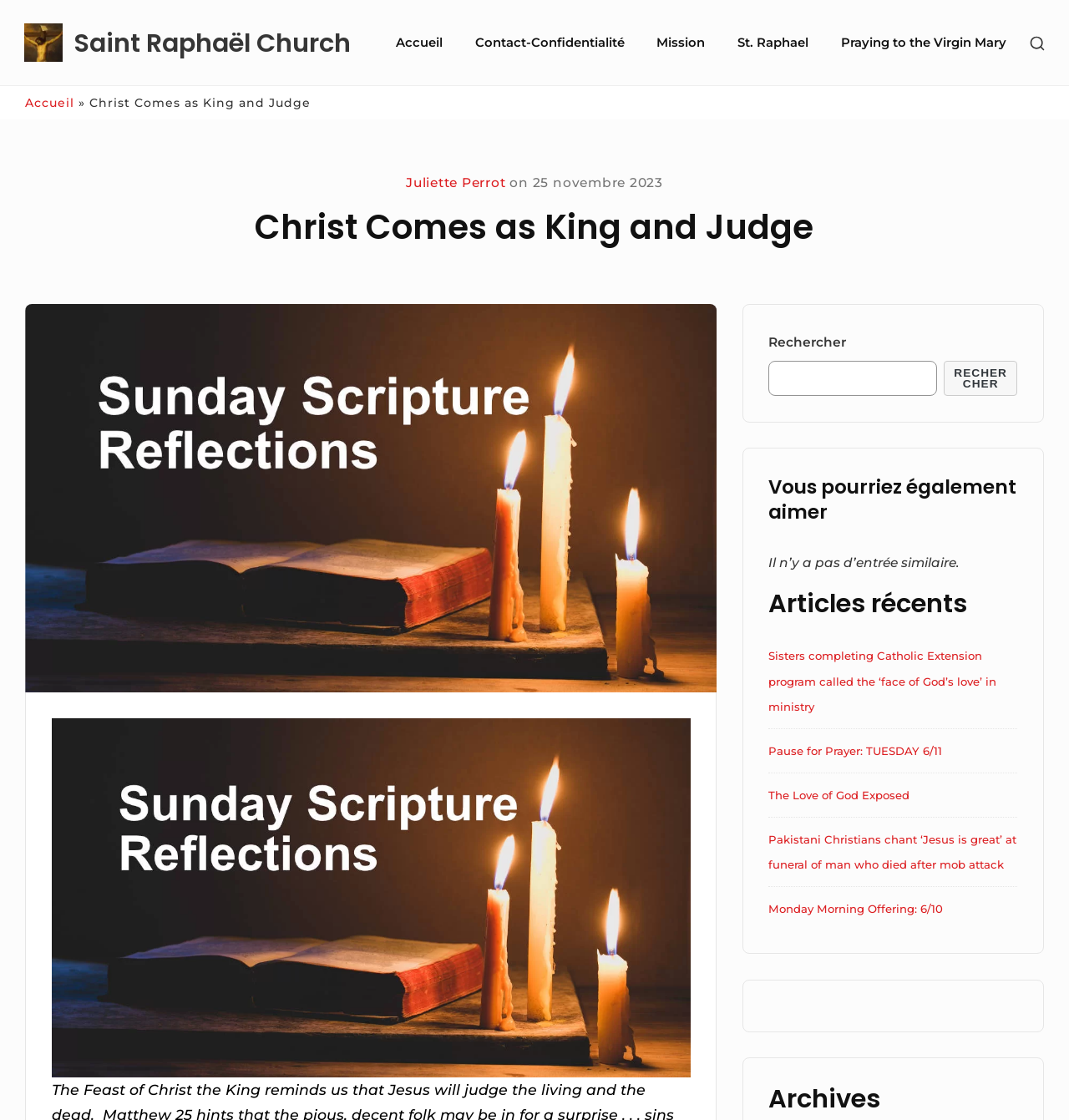Please identify the coordinates of the bounding box that should be clicked to fulfill this instruction: "Contact us through email".

None